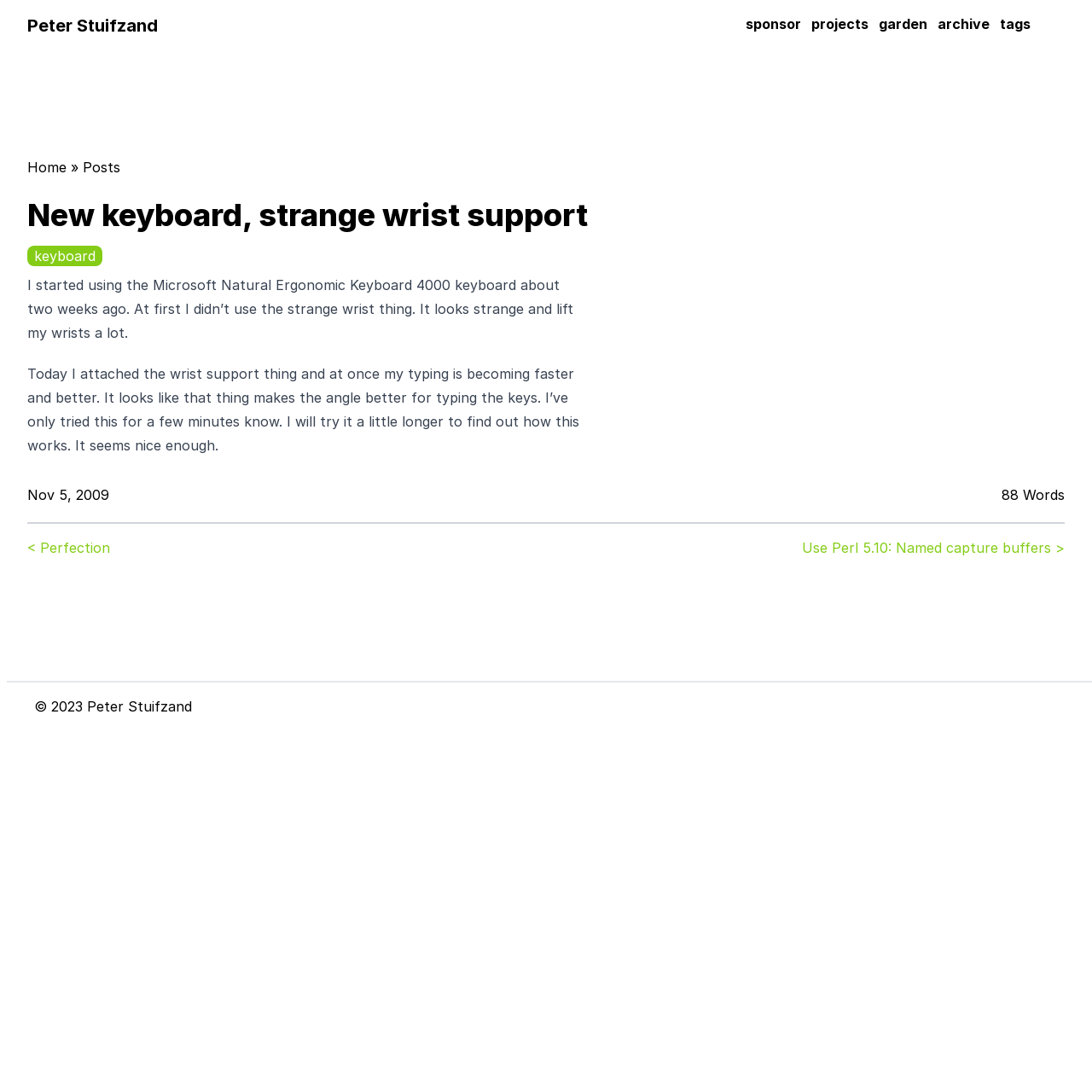Please locate the bounding box coordinates of the element's region that needs to be clicked to follow the instruction: "go to sponsor page". The bounding box coordinates should be provided as four float numbers between 0 and 1, i.e., [left, top, right, bottom].

[0.683, 0.014, 0.734, 0.03]